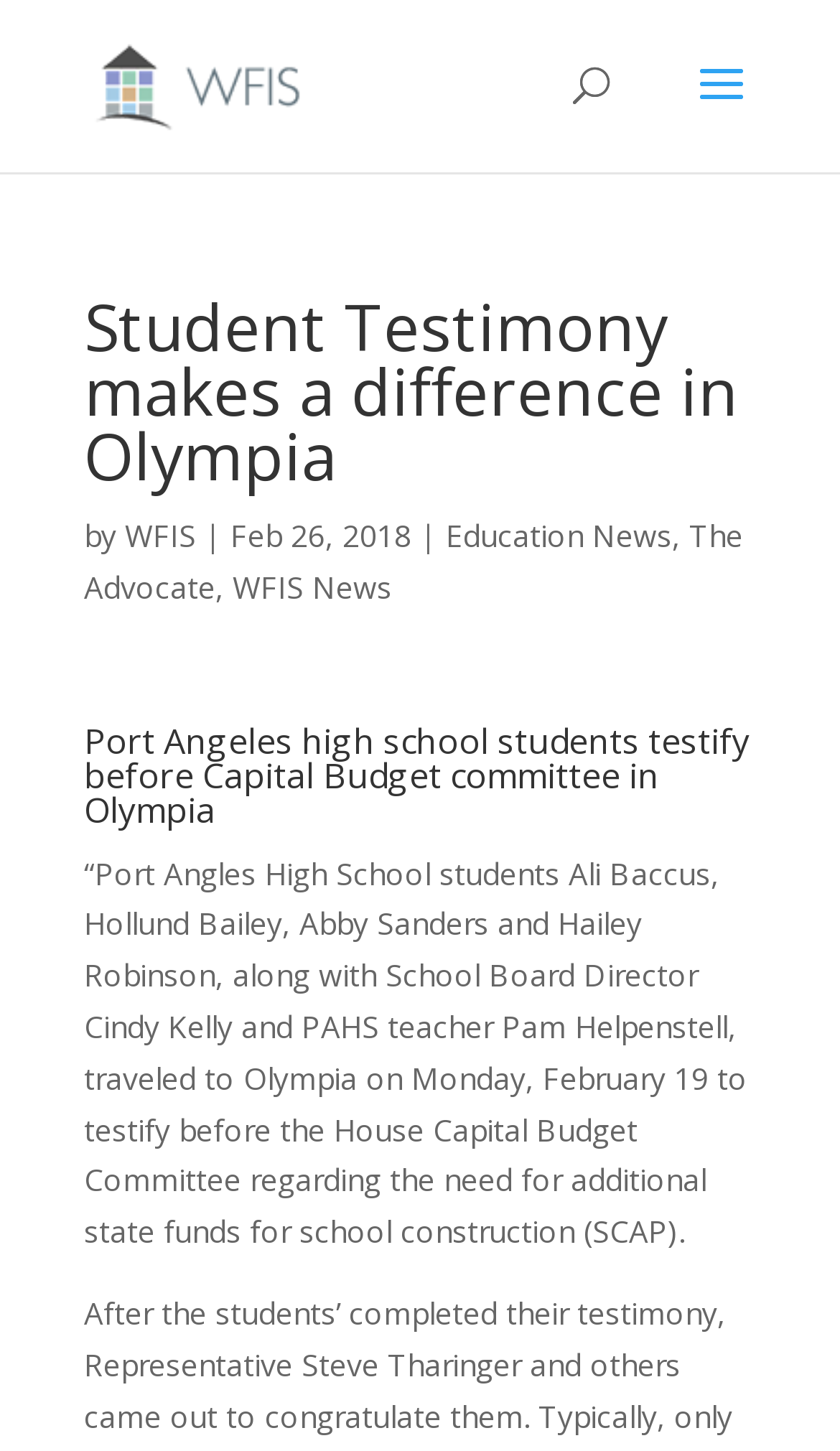What is the main heading displayed on the webpage? Please provide the text.

Student Testimony makes a difference in Olympia